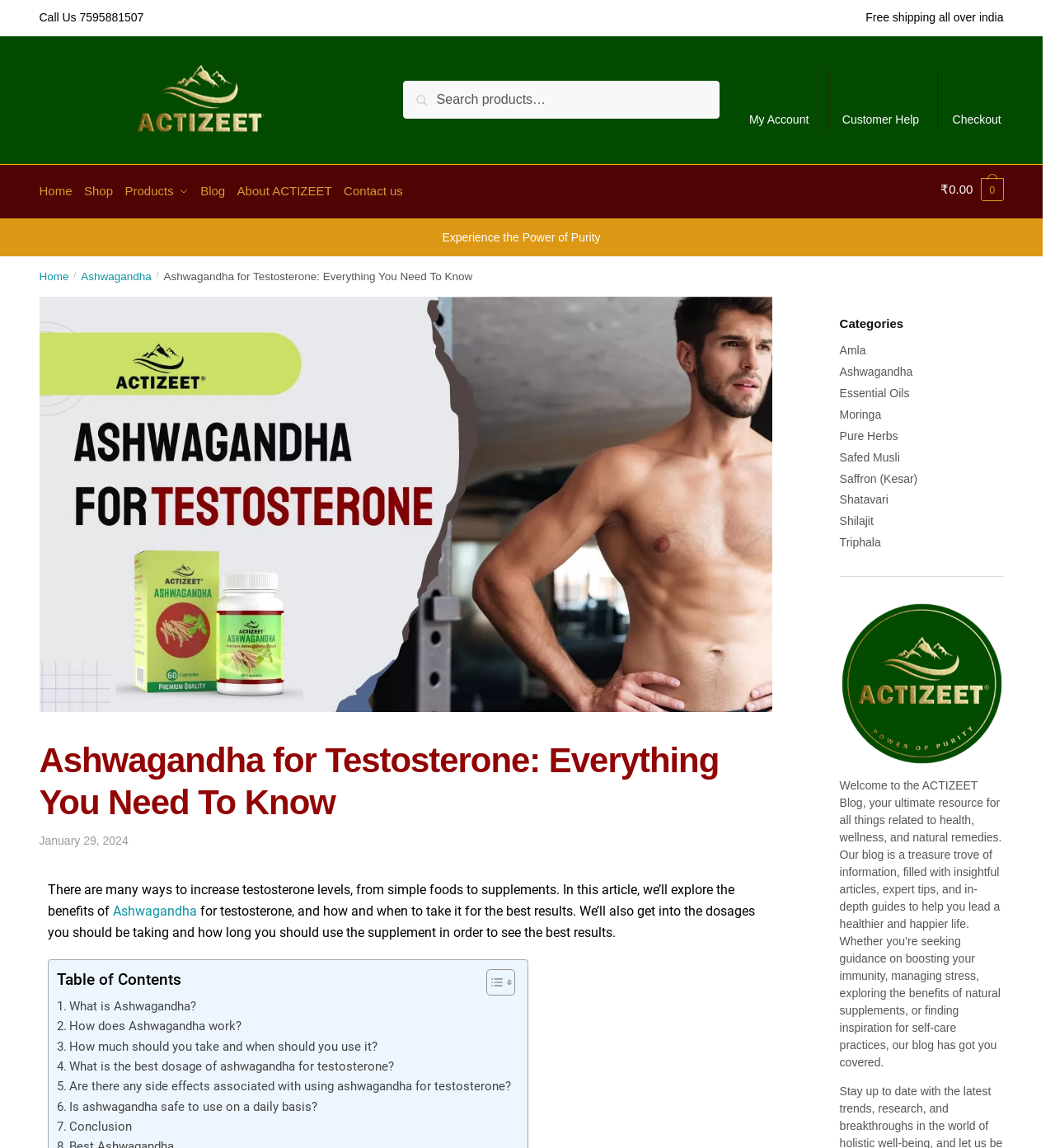Determine the bounding box coordinates for the clickable element required to fulfill the instruction: "Read about Ashwagandha". Provide the coordinates as four float numbers between 0 and 1, i.e., [left, top, right, bottom].

[0.077, 0.232, 0.144, 0.242]